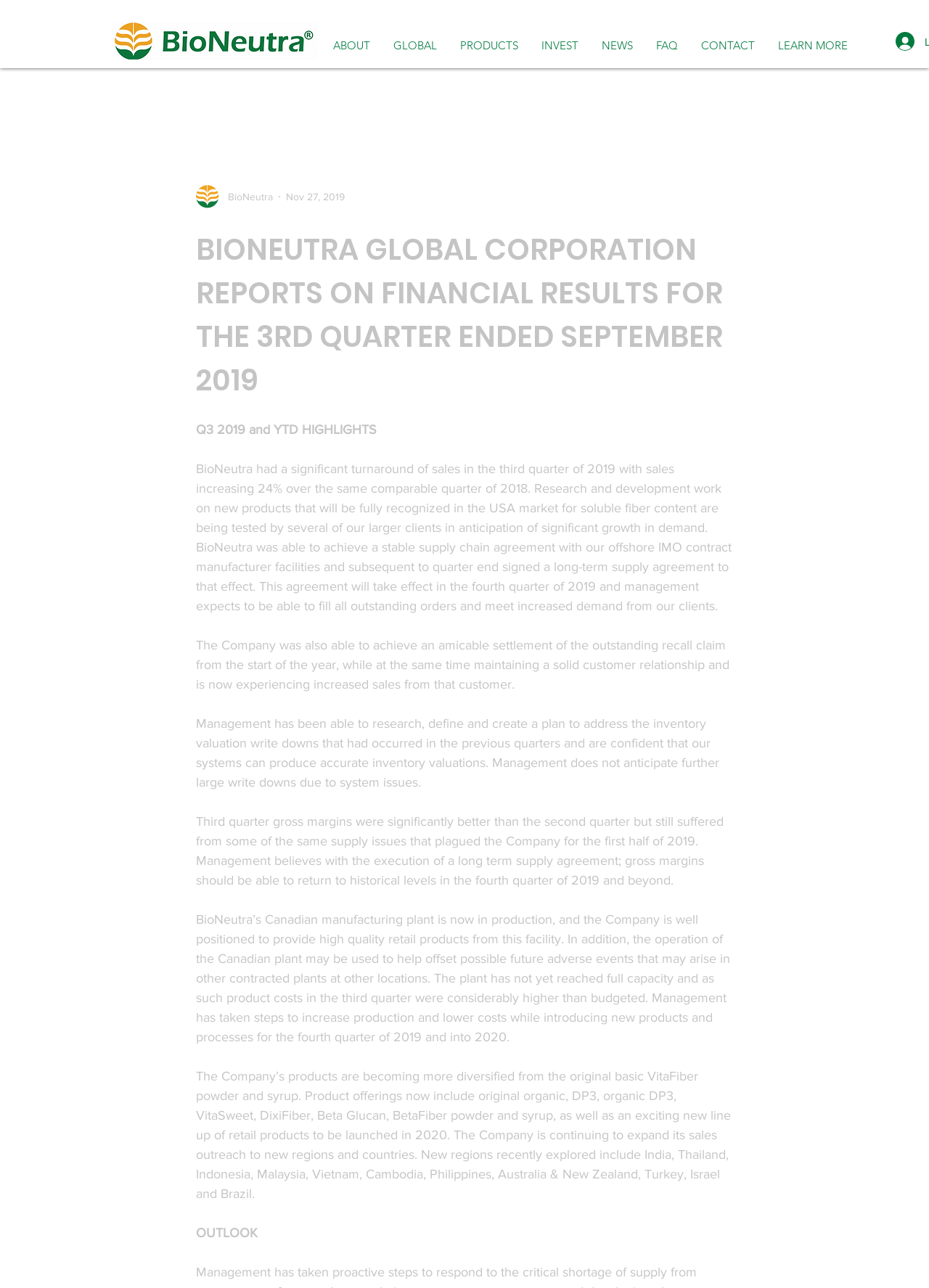Locate the bounding box coordinates of the clickable region necessary to complete the following instruction: "Click the ABOUT link". Provide the coordinates in the format of four float numbers between 0 and 1, i.e., [left, top, right, bottom].

[0.346, 0.029, 0.411, 0.04]